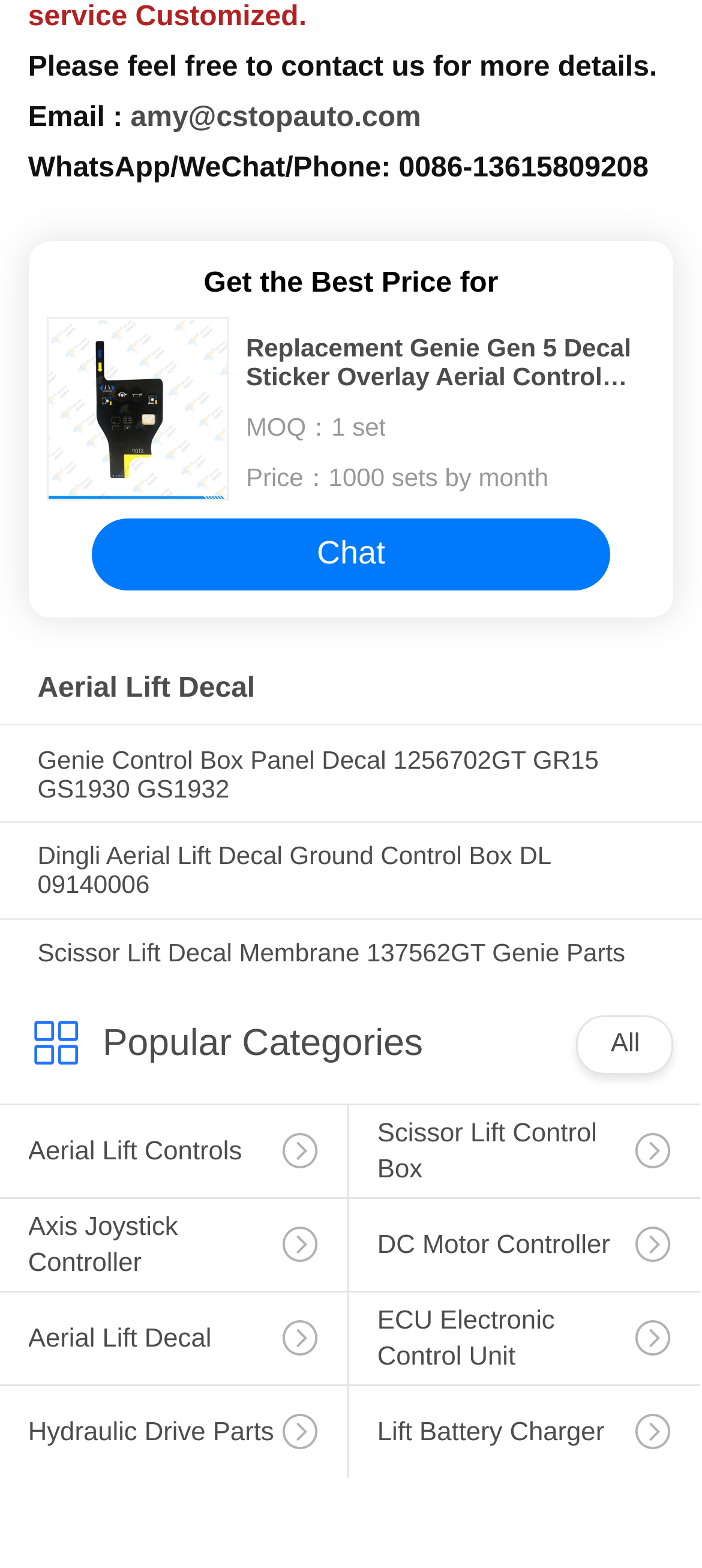Answer succinctly with a single word or phrase:
What is the product shown in the image?

Replacement Genie Gen 5 Decal Sticker Overlay Aerial Control Box 97772GT